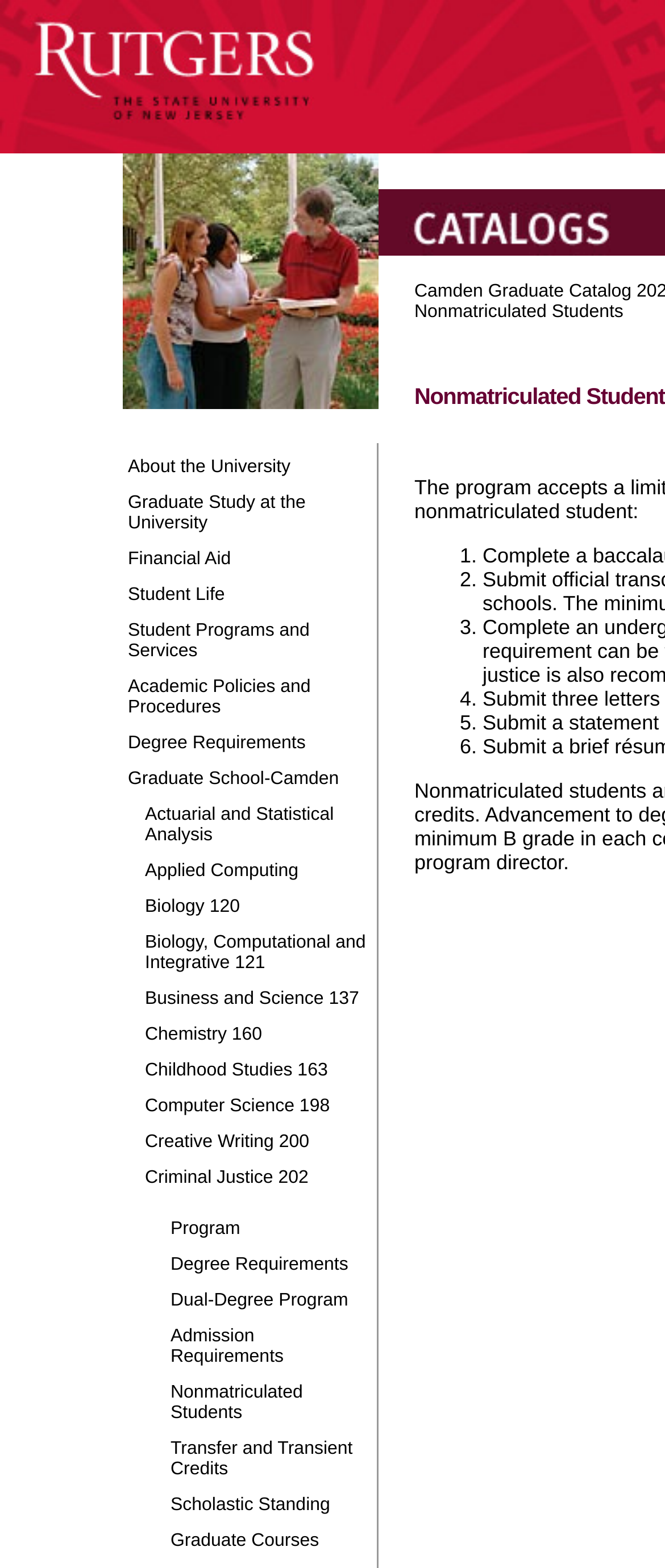Provide a single word or phrase answer to the question: 
Is there a link to 'Nonmatriculated Students' on this webpage?

Yes